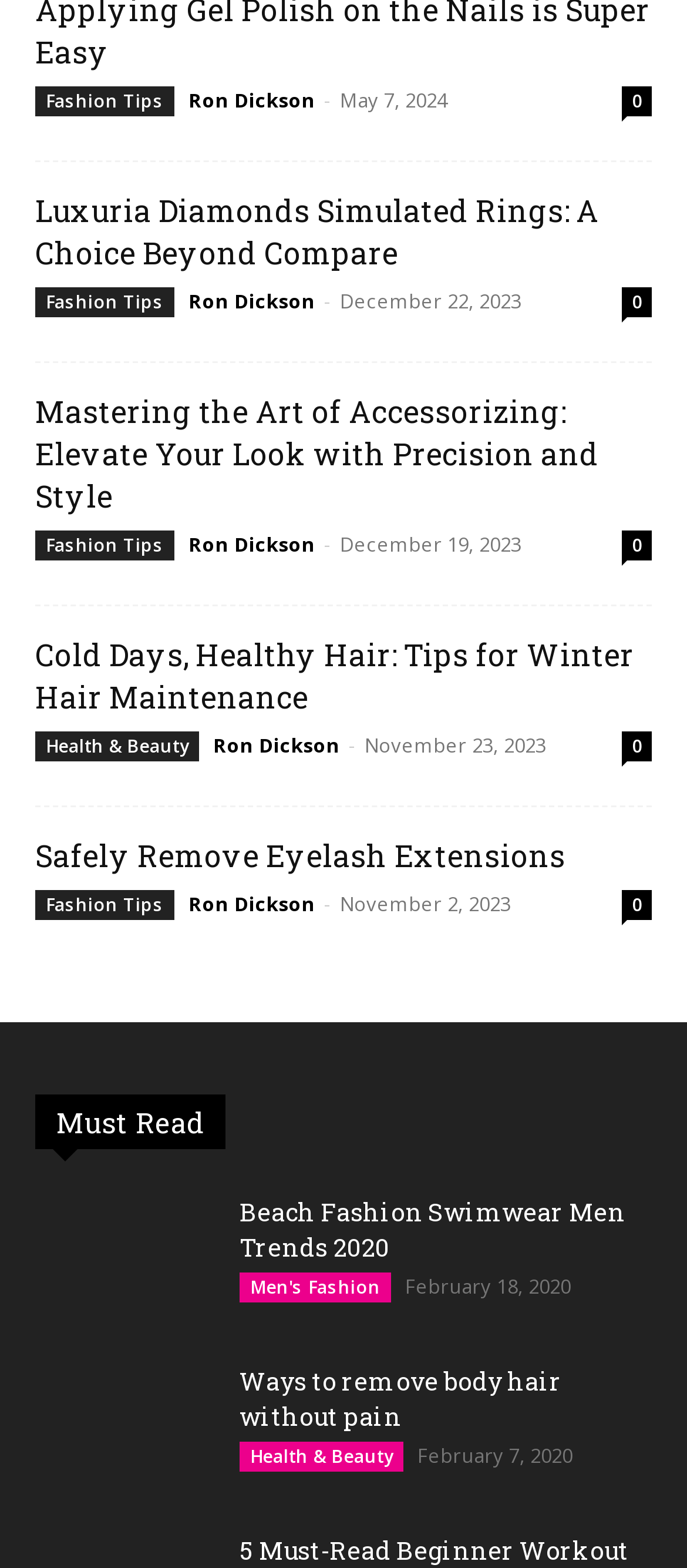What is the category of the article 'Luxuria Diamonds Simulated Rings: A Choice Beyond Compare'?
Answer the question using a single word or phrase, according to the image.

Fashion Tips